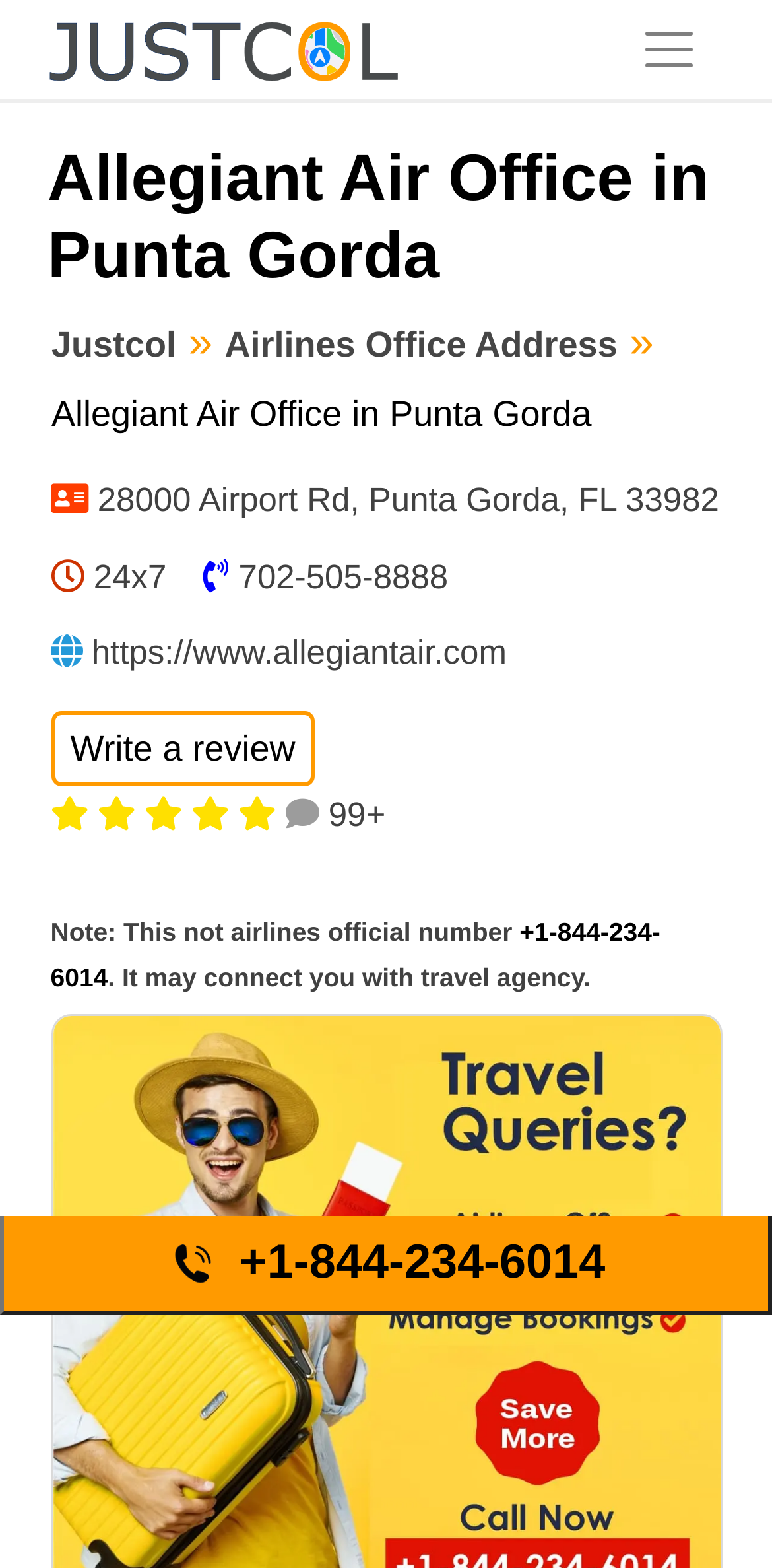Identify the bounding box for the UI element described as: "aria-label="Toggle navigation"". Ensure the coordinates are four float numbers between 0 and 1, formatted as [left, top, right, bottom].

[0.798, 0.008, 0.937, 0.056]